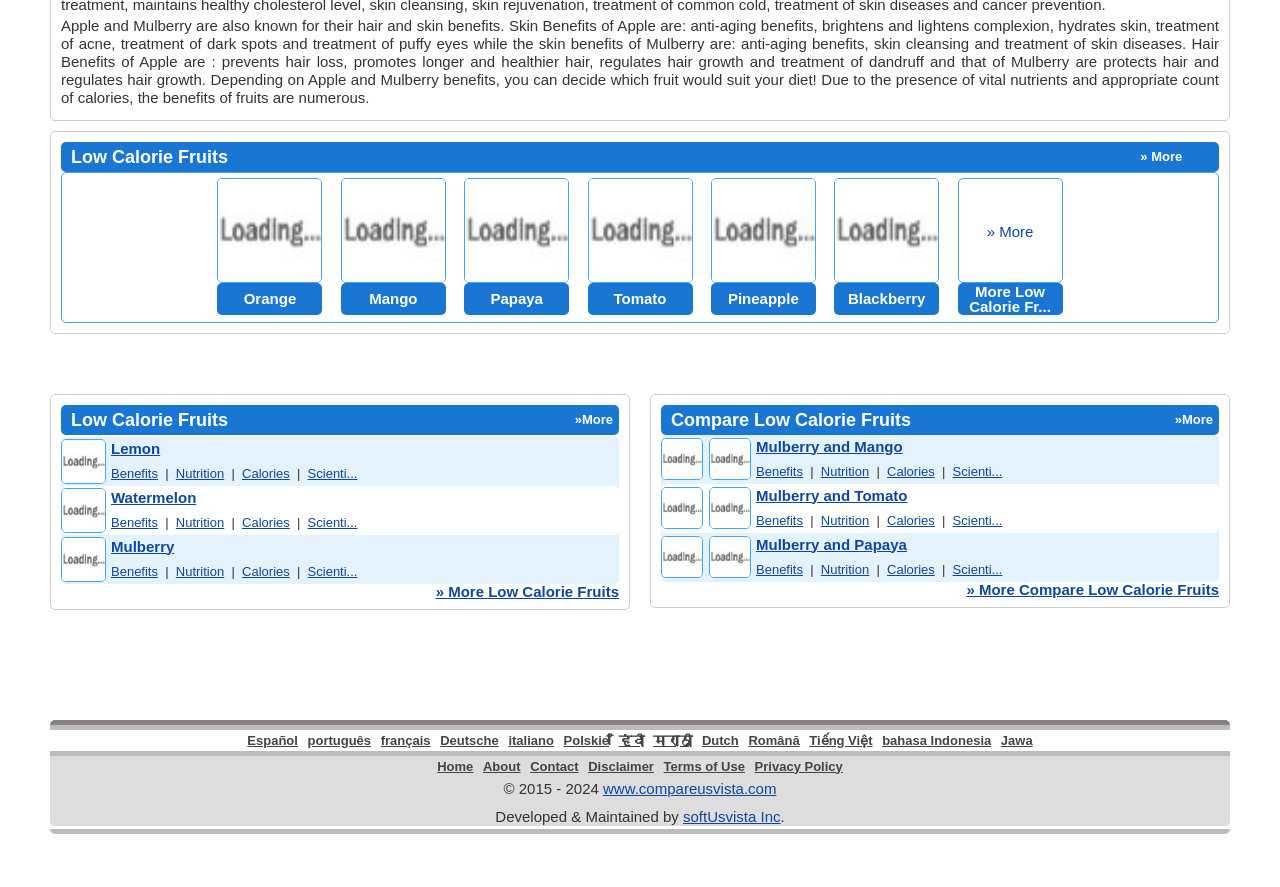What is the title of the second table?
Refer to the screenshot and respond with a concise word or phrase.

Compare Low Calorie Fruits